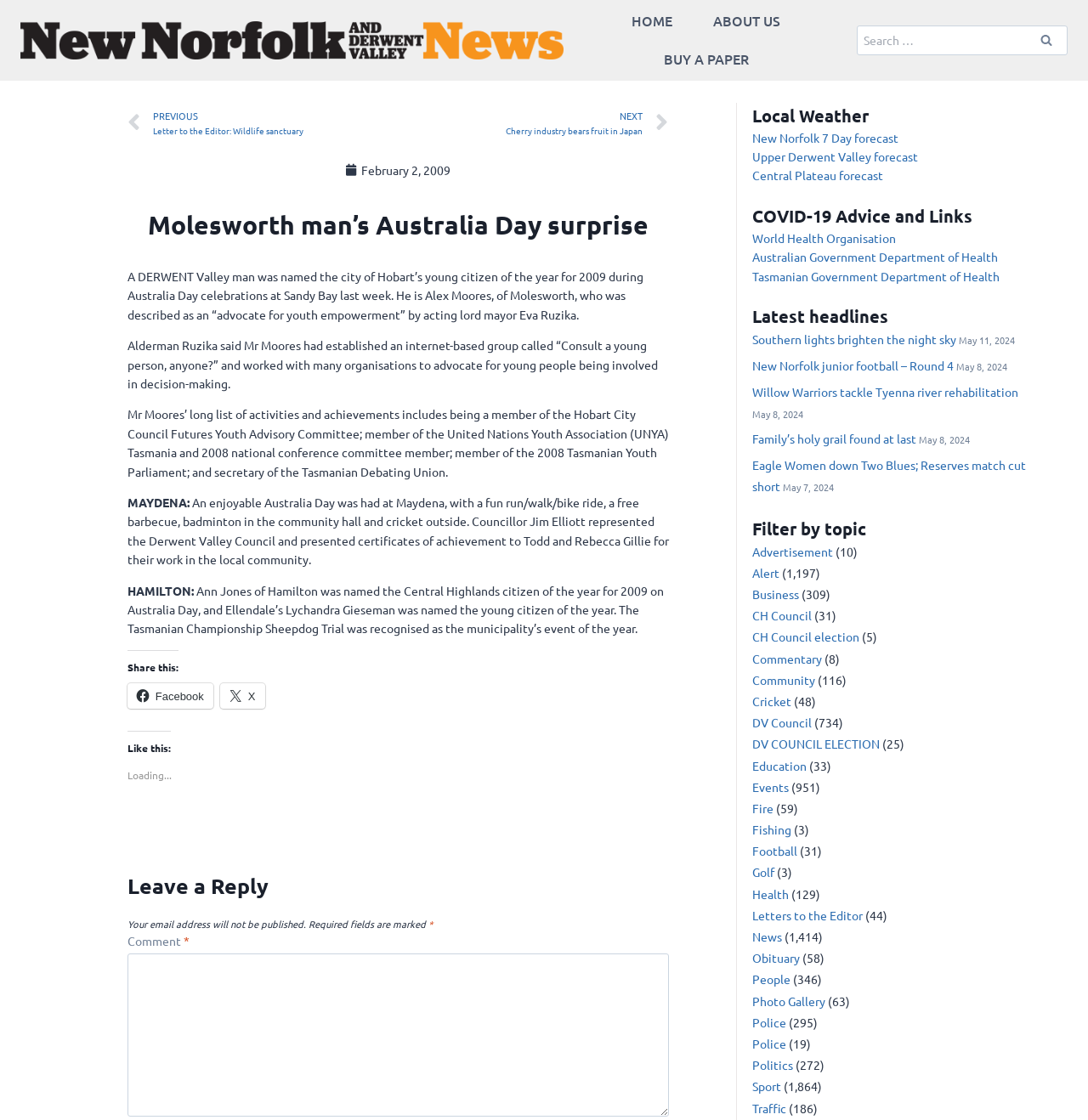Specify the bounding box coordinates of the region I need to click to perform the following instruction: "Leave a comment". The coordinates must be four float numbers in the range of 0 to 1, i.e., [left, top, right, bottom].

[0.117, 0.851, 0.615, 0.997]